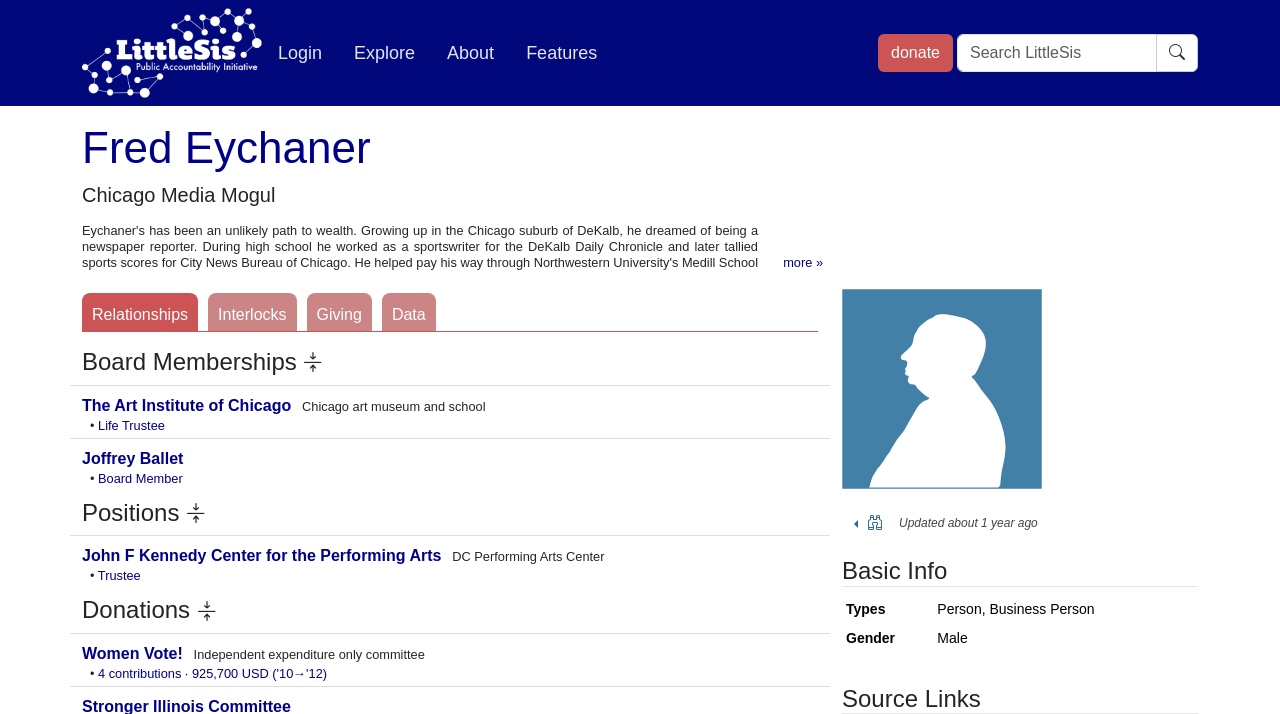Please specify the bounding box coordinates for the clickable region that will help you carry out the instruction: "Donate to the website".

[0.686, 0.048, 0.745, 0.101]